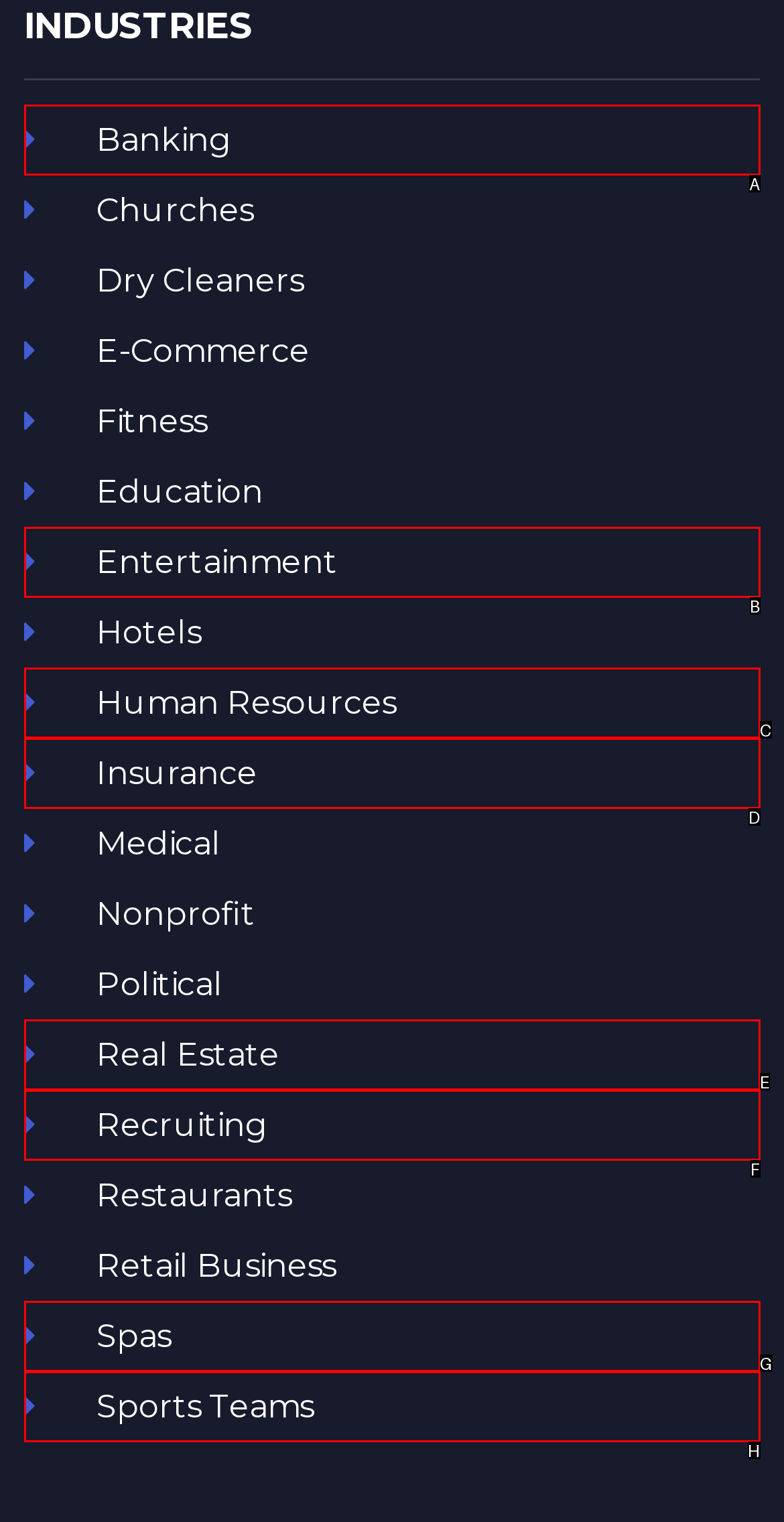Determine the HTML element that best matches this description: Insurance from the given choices. Respond with the corresponding letter.

D